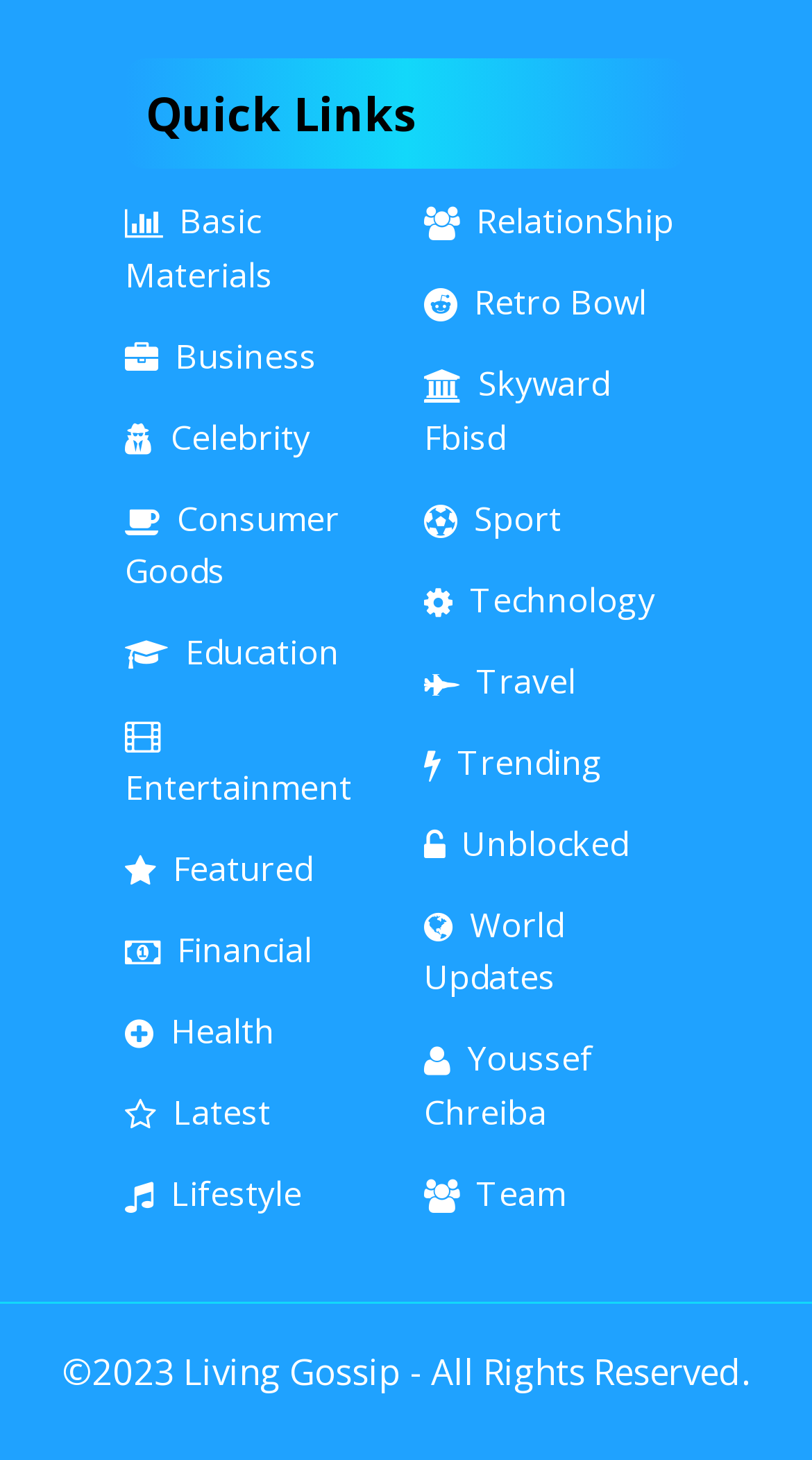Please examine the image and provide a detailed answer to the question: What is the first category listed?

I looked at the list of links under the 'Quick Links' heading and found that the first category listed is 'Basic Materials', which is located at the top of the left column.